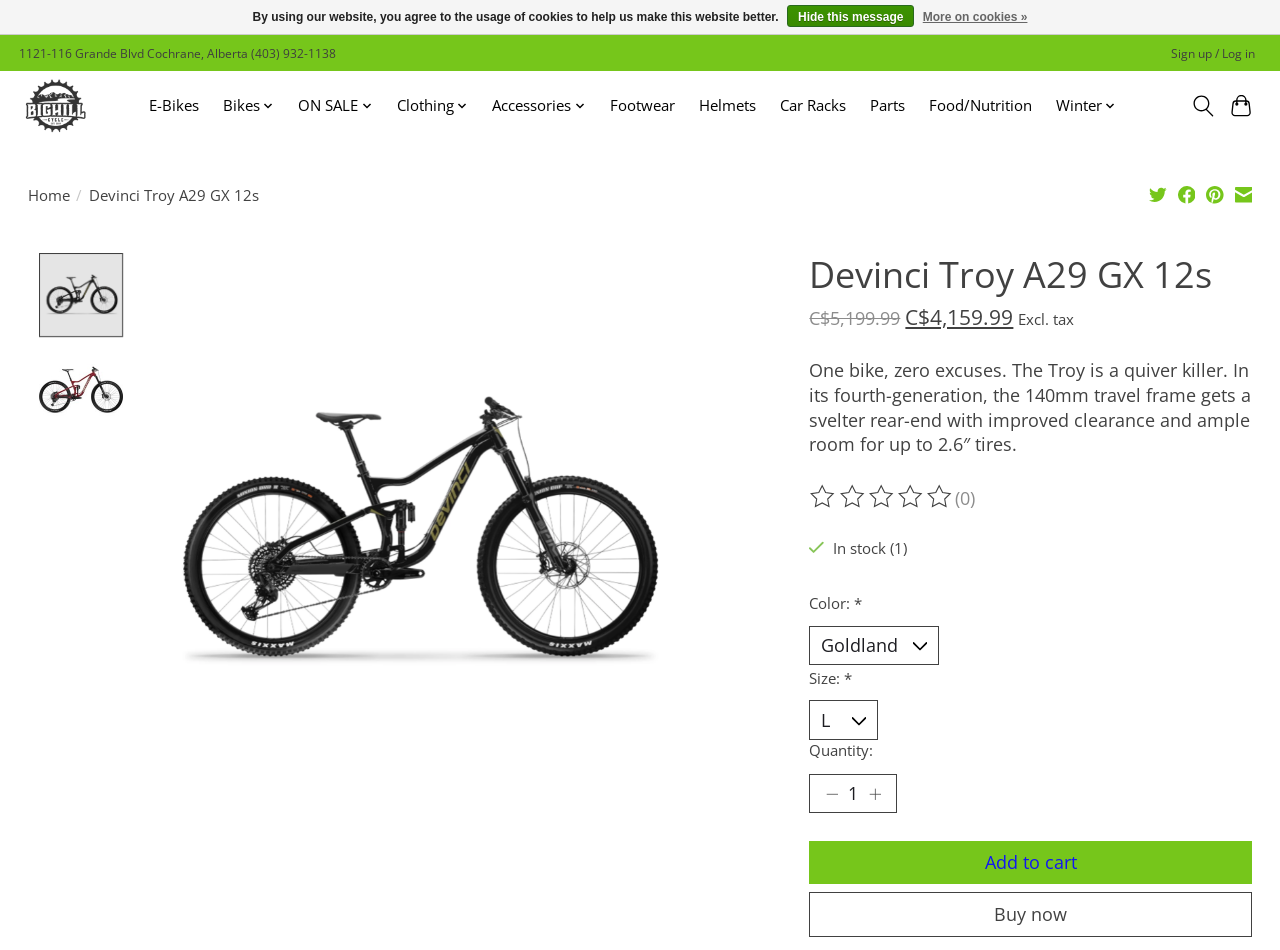Answer briefly with one word or phrase:
How many reviews does the Devinci Troy A29 GX 12s bike have?

0